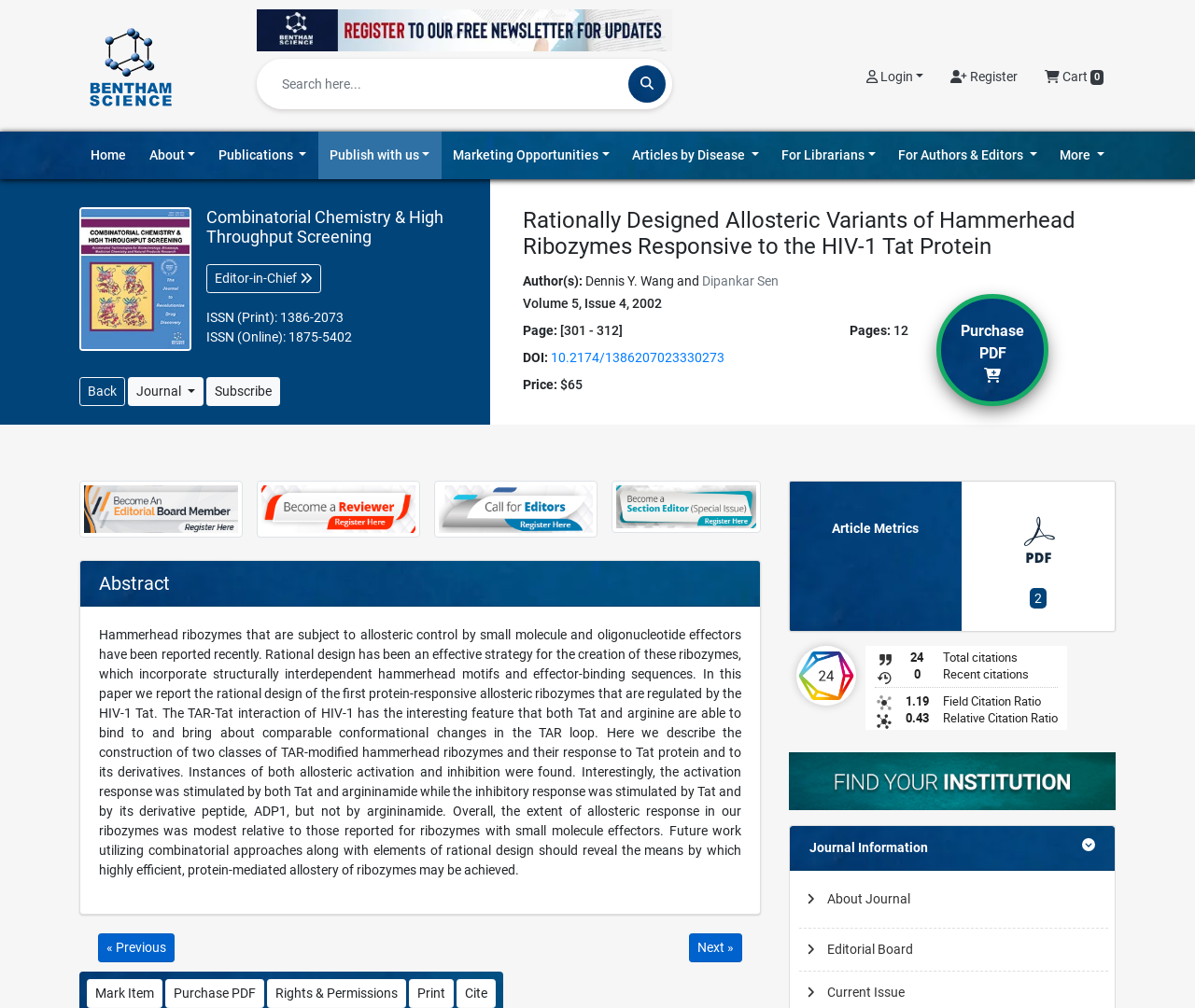Your task is to find and give the main heading text of the webpage.

Rationally Designed Allosteric Variants of Hammerhead Ribozymes Responsive to the HIV-1 Tat Protein